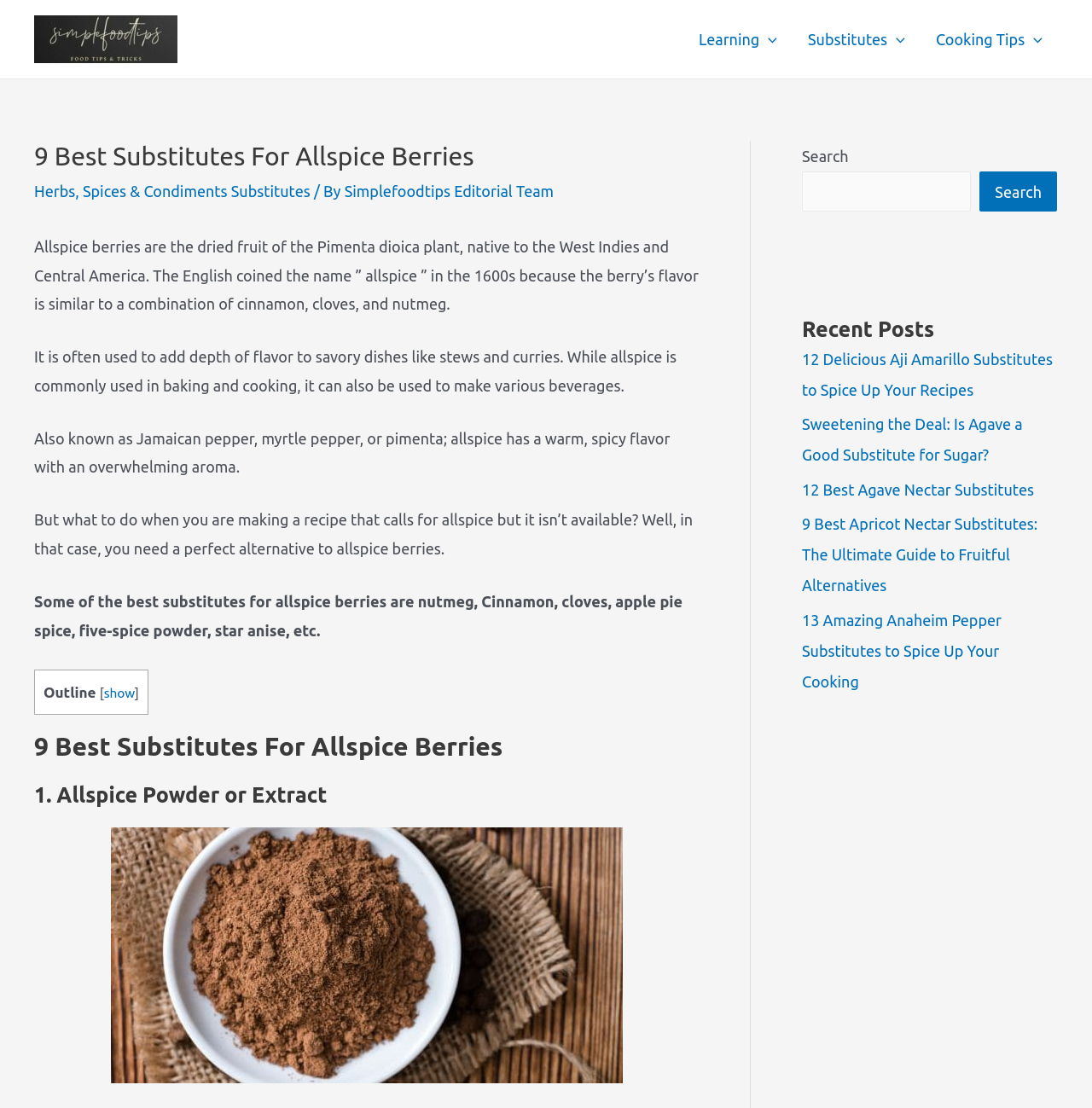How many substitutes for allspice berries are mentioned on the webpage?
Please give a well-detailed answer to the question.

The webpage lists 9 best substitutes for allspice berries, including nutmeg, cinnamon, cloves, apple pie spice, five-spice powder, star anise, and others.